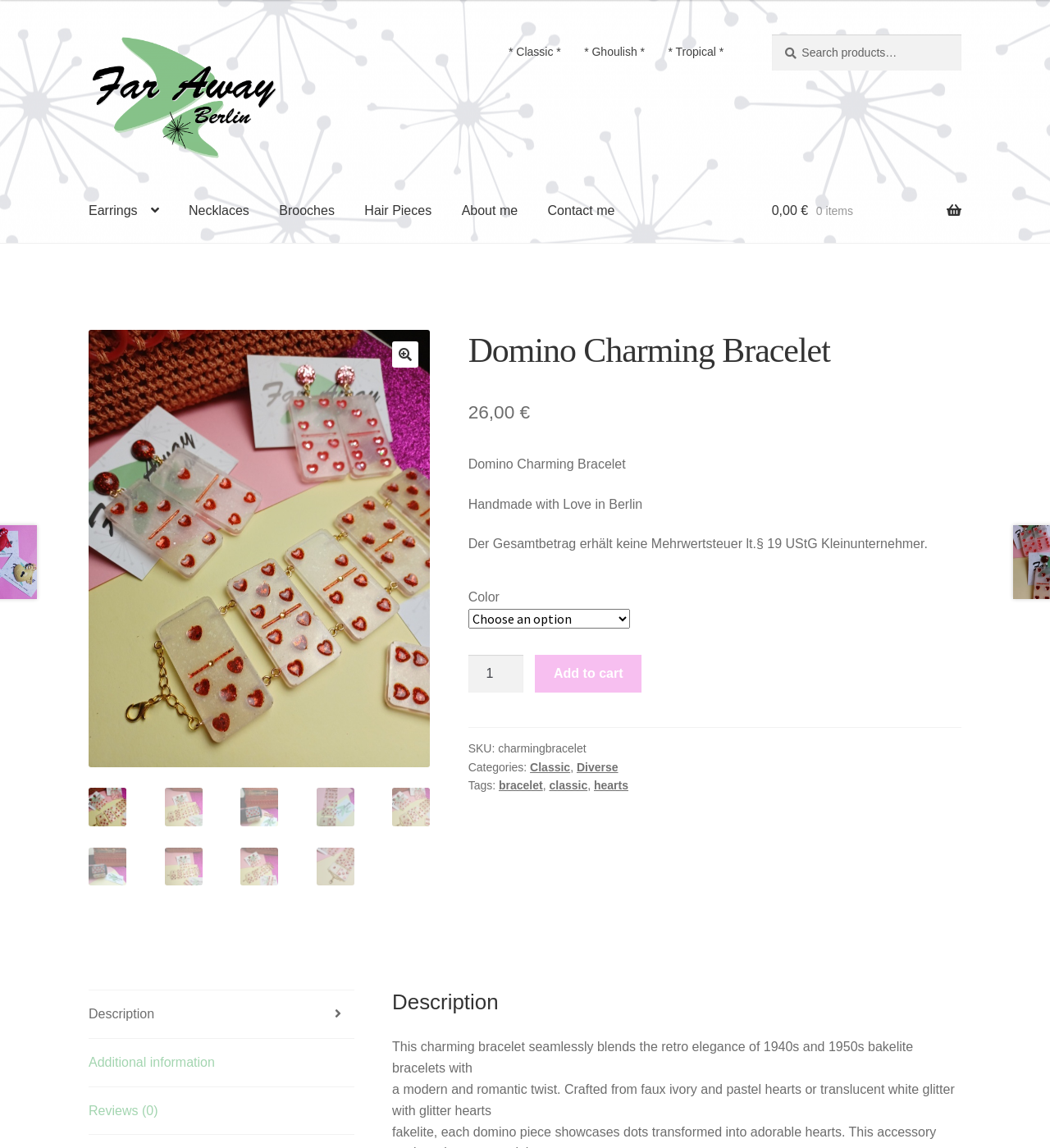Identify the headline of the webpage and generate its text content.

Domino Charming Bracelet